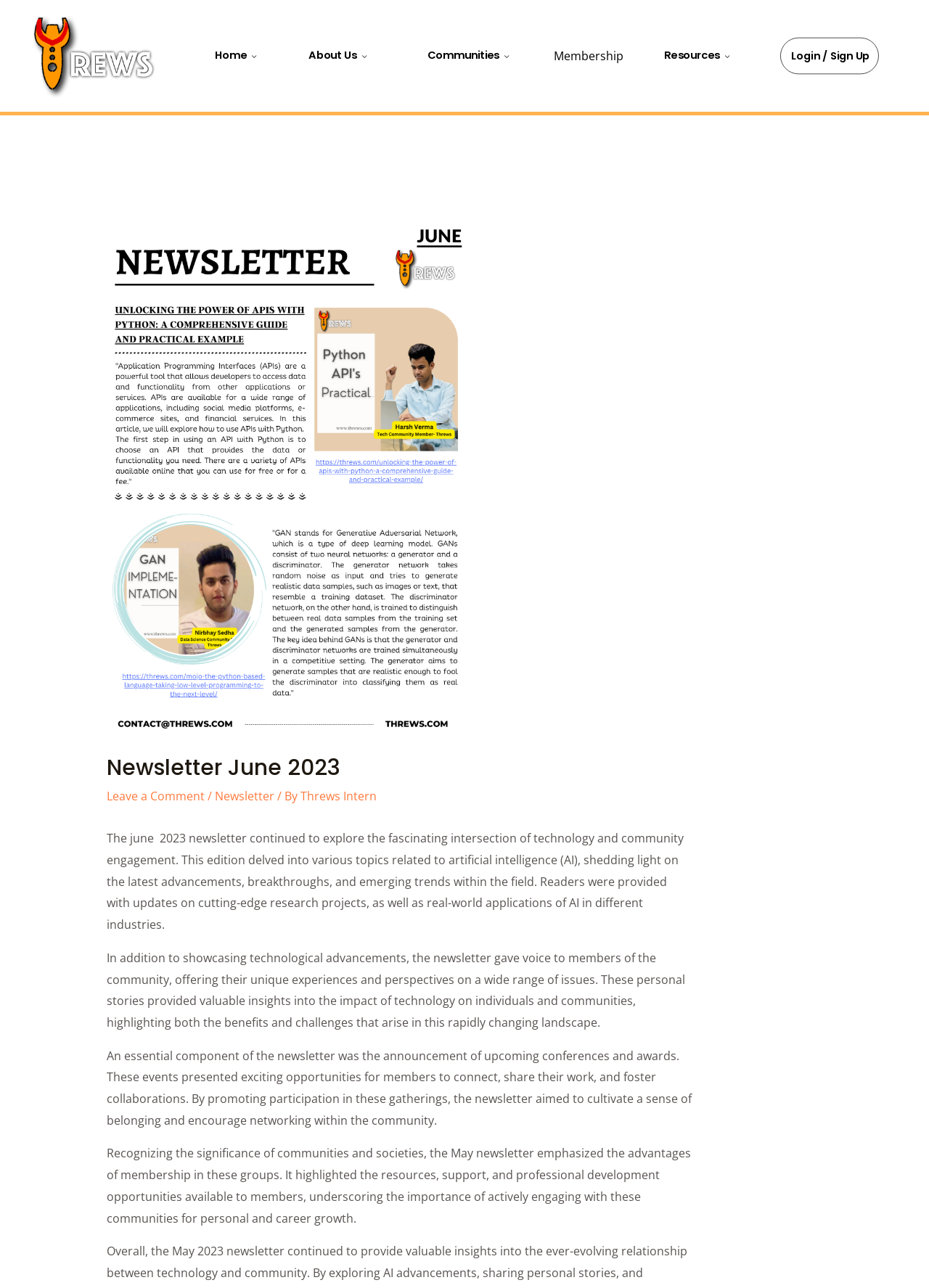Who is the author of the newsletter?
Give a one-word or short-phrase answer derived from the screenshot.

Threws Intern